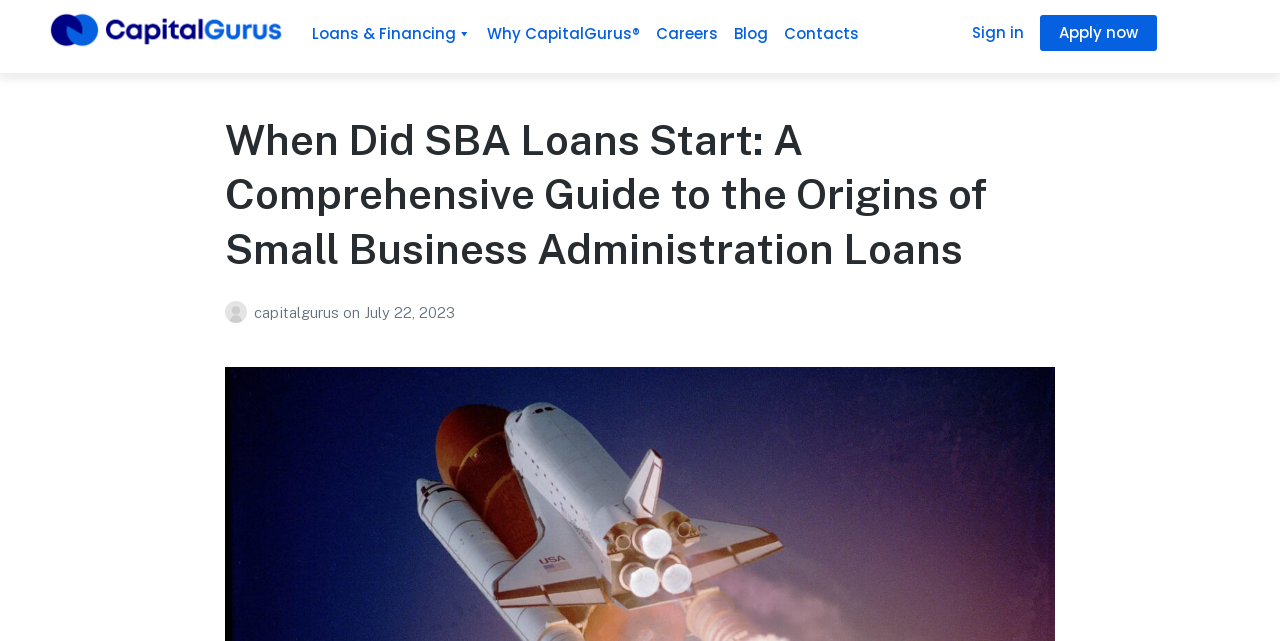Please examine the image and answer the question with a detailed explanation:
What is the name of the website or organization?

I found the name of the website or organization by looking at the top navigation menu, where I saw a link with the text 'CapitalGurus®', which is likely to be the name of the website or organization.